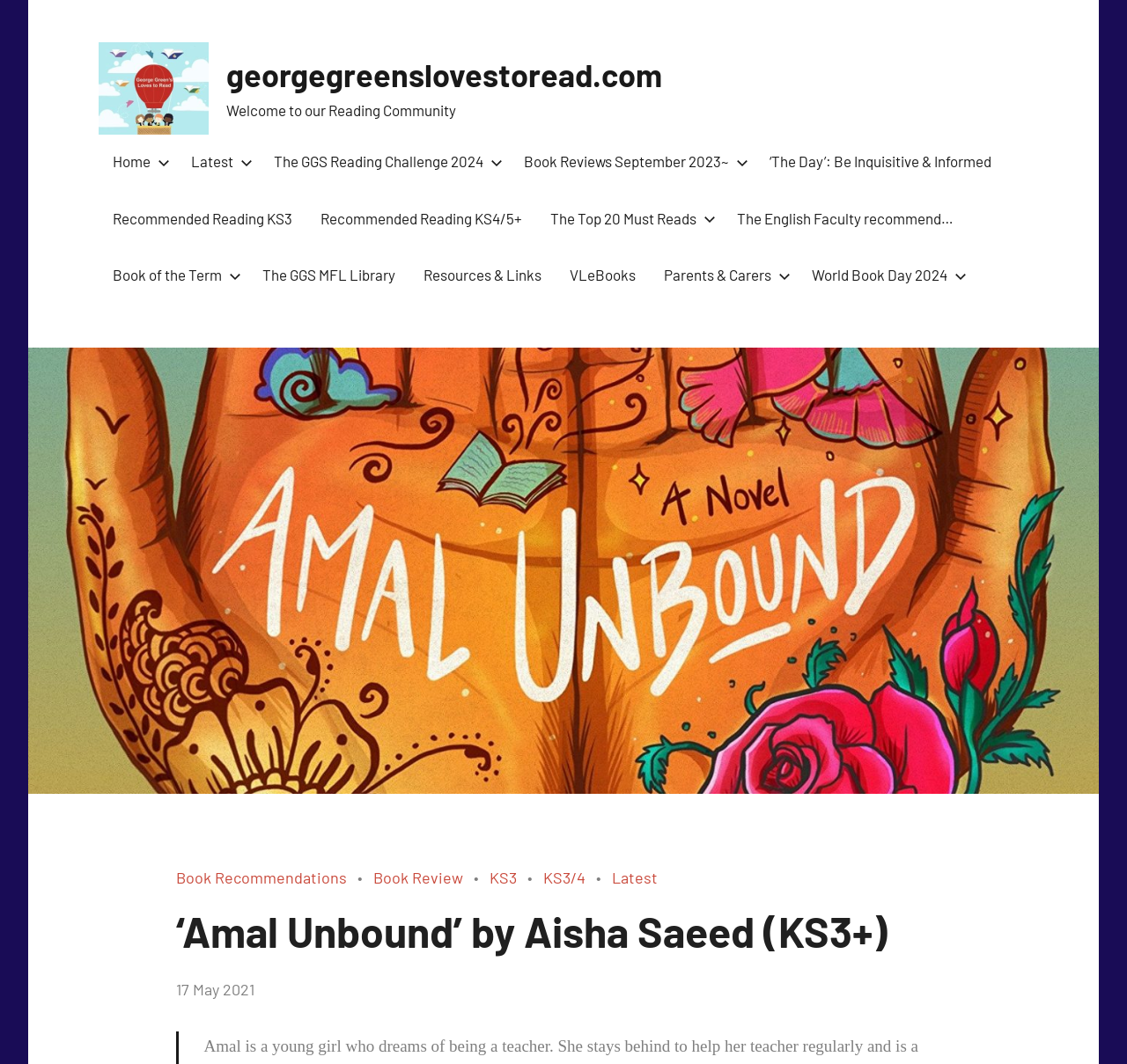Using the webpage screenshot, find the UI element described by Book Recommendations. Provide the bounding box coordinates in the format (top-left x, top-left y, bottom-right x, bottom-right y), ensuring all values are floating point numbers between 0 and 1.

[0.156, 0.815, 0.308, 0.834]